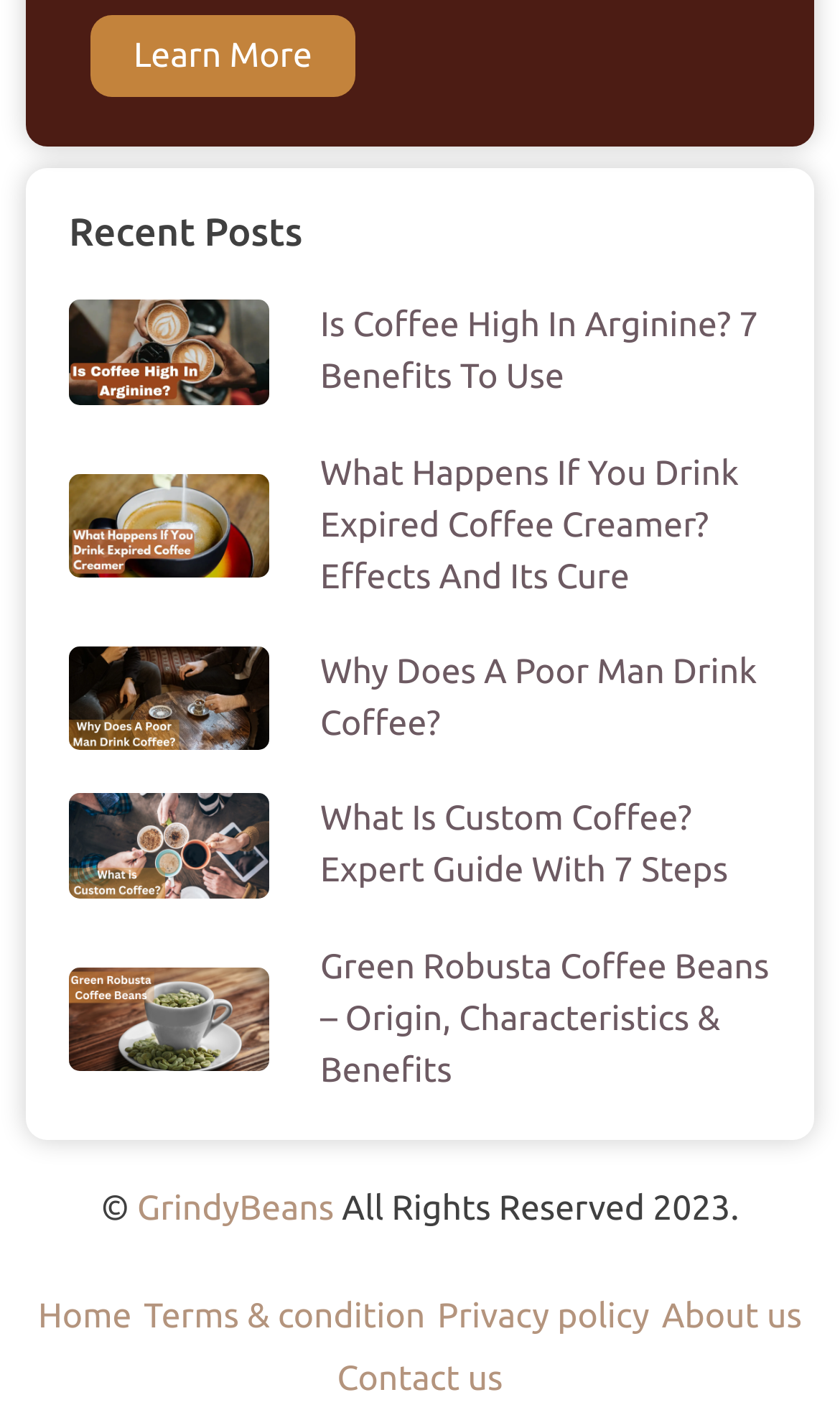How many images are there in the webpage section? Based on the screenshot, please respond with a single word or phrase.

5